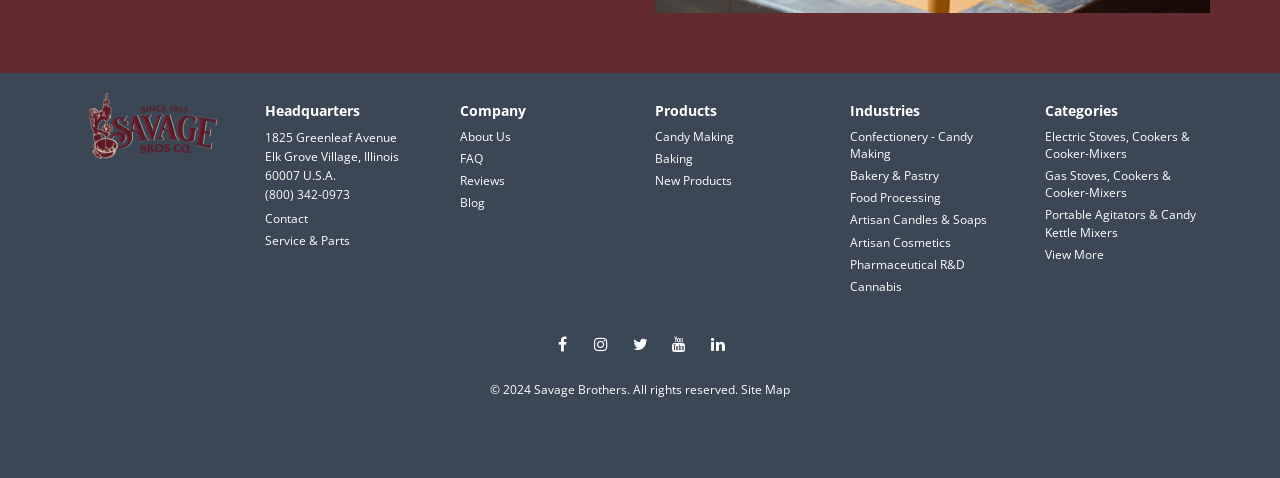What is the company name?
Look at the image and answer with only one word or phrase.

Savage Bros.